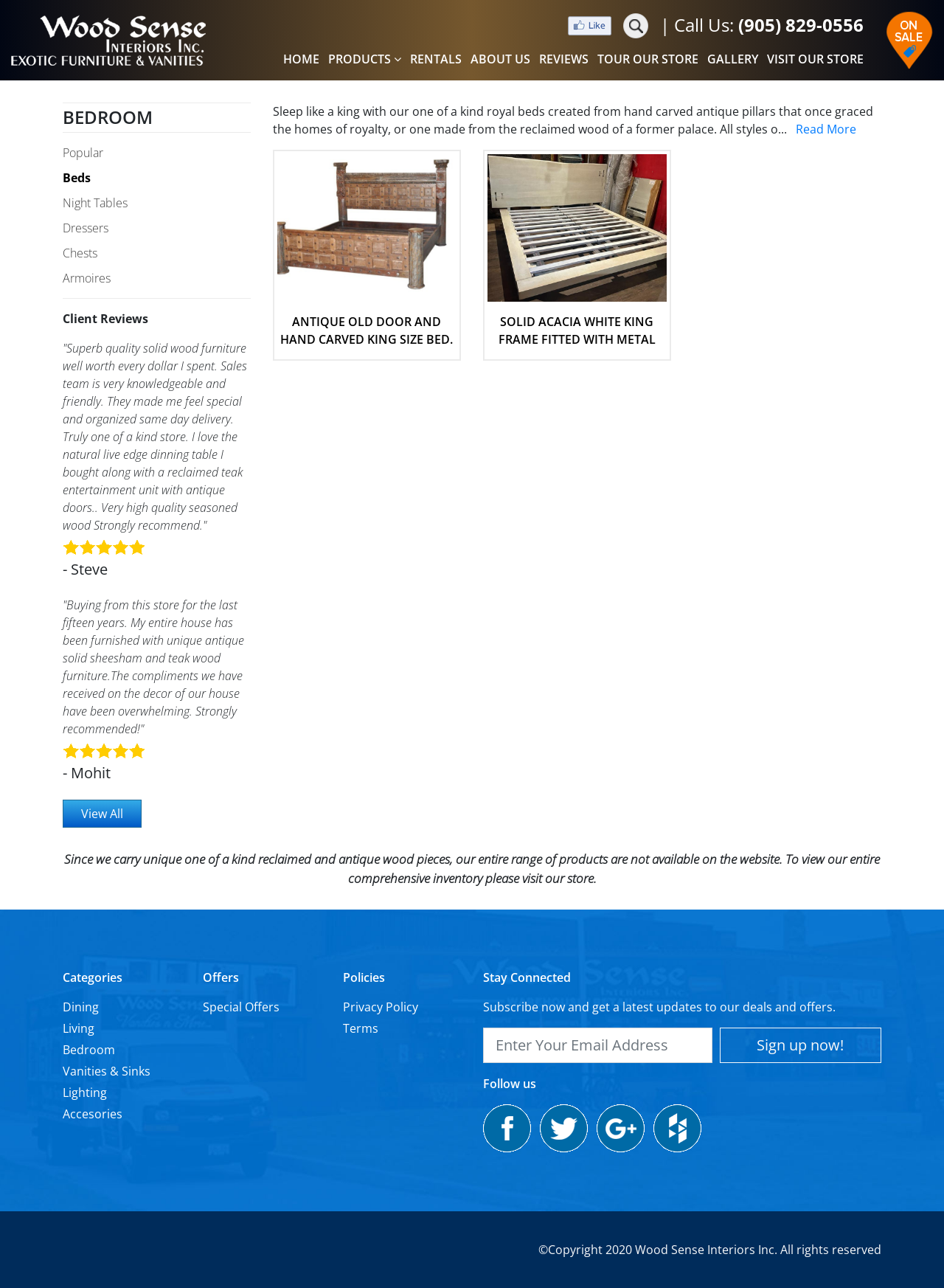Please determine the bounding box coordinates for the element that should be clicked to follow these instructions: "View the 'BEDROOM' category".

[0.066, 0.08, 0.266, 0.103]